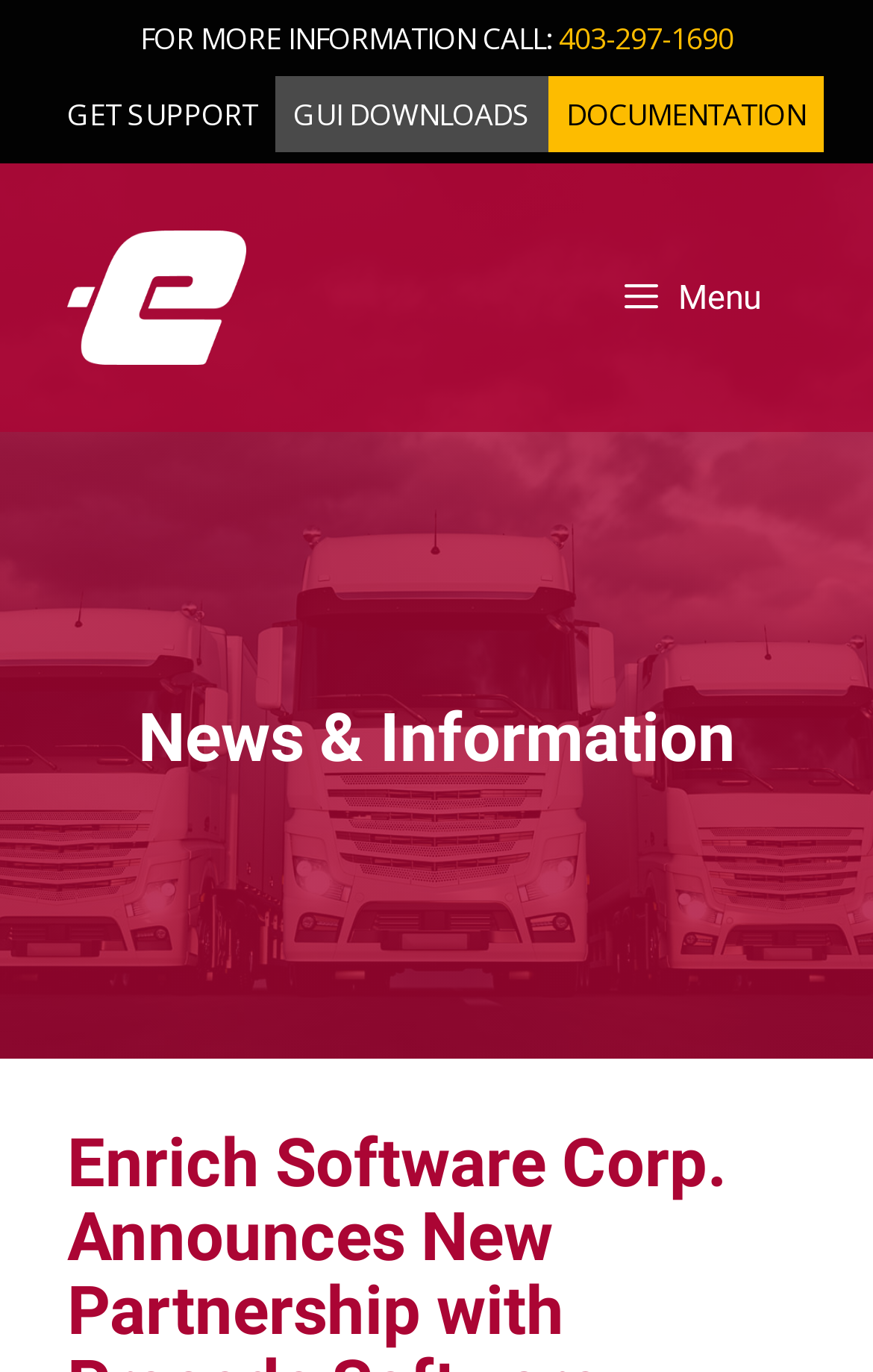Respond to the following question using a concise word or phrase: 
What type of content is categorized under 'News & Information'?

News and information